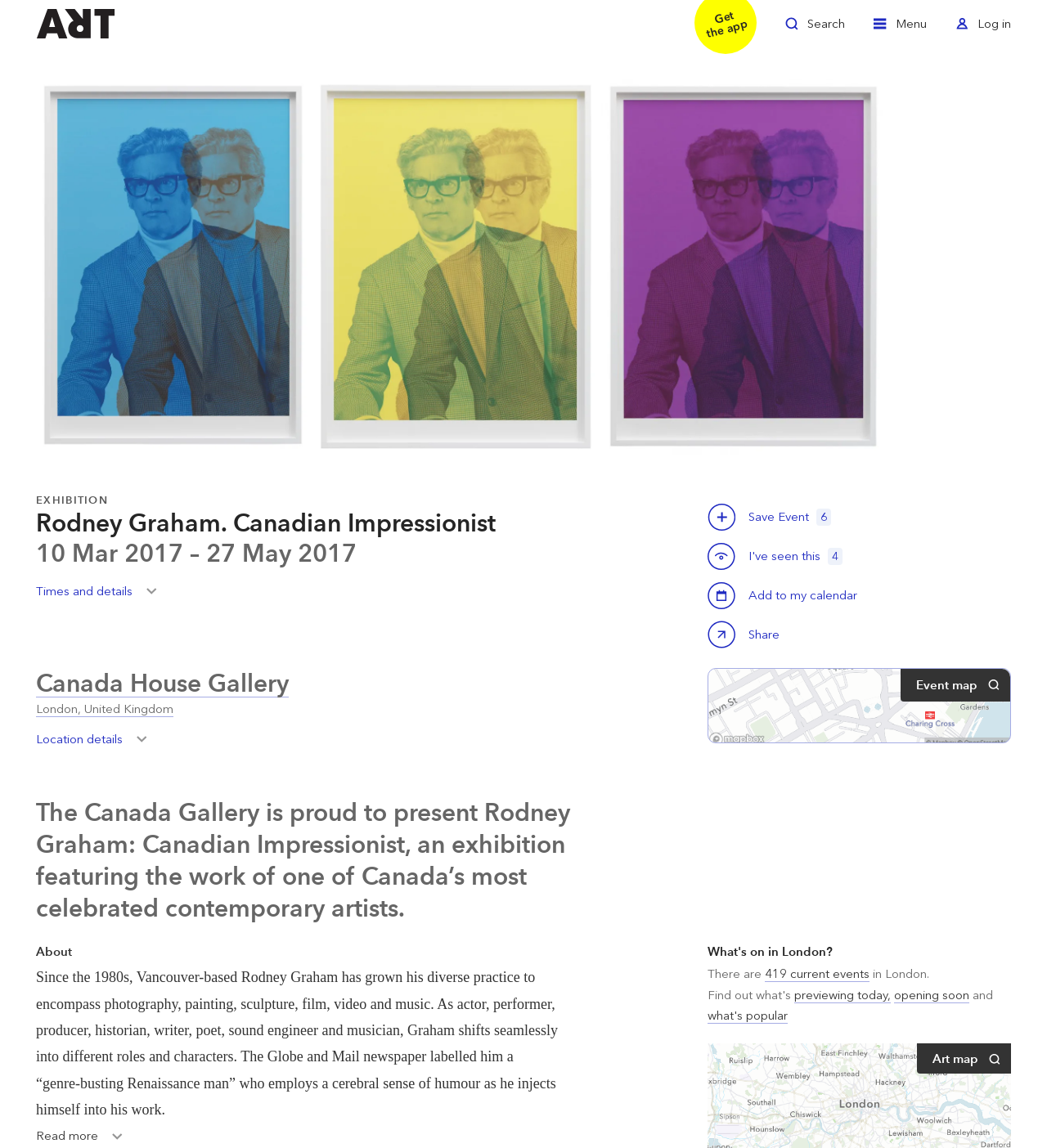Use a single word or phrase to answer the following:
Where is the Canada House Gallery located?

London, United Kingdom